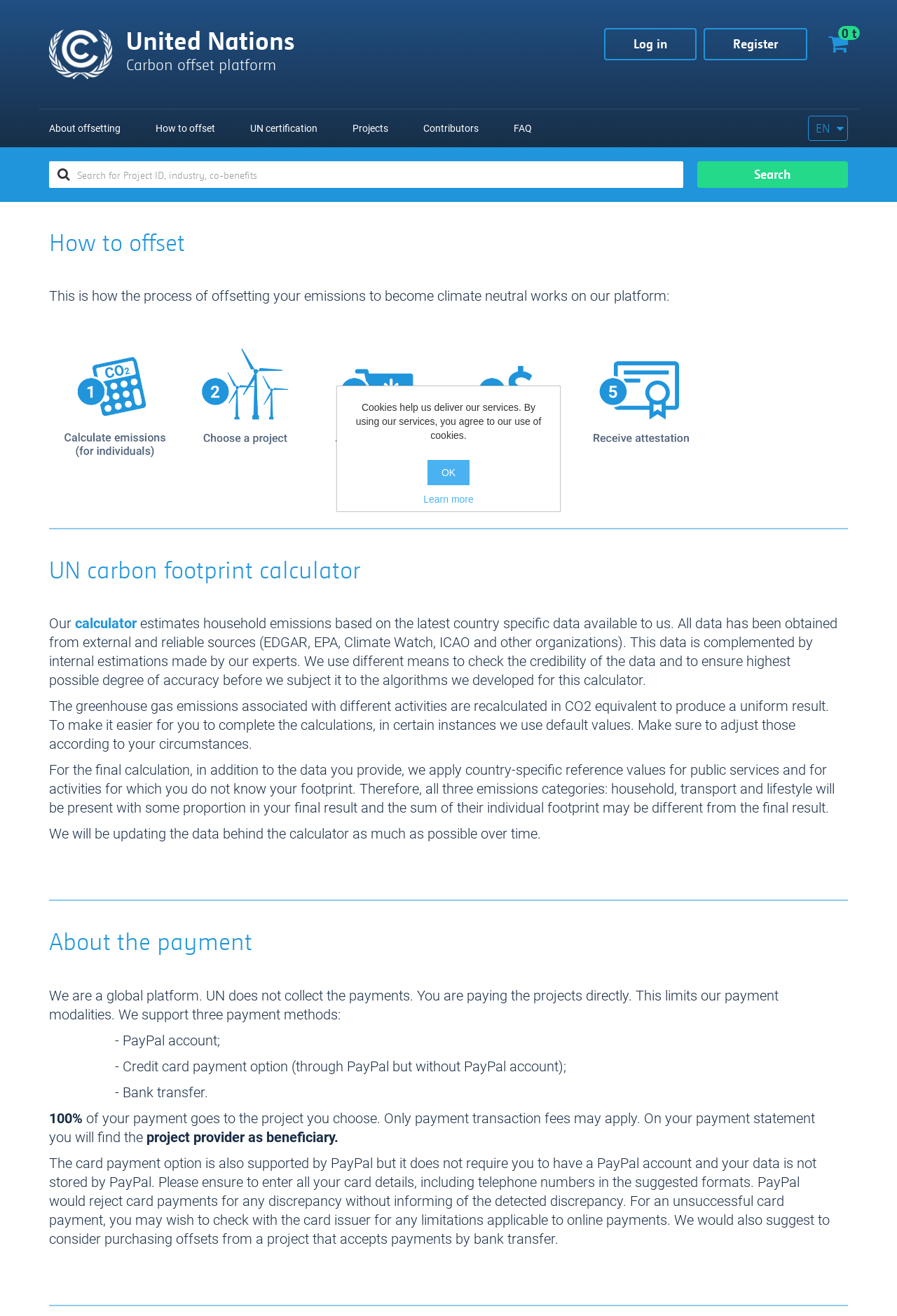Locate the bounding box coordinates of the element that should be clicked to fulfill the instruction: "Learn more about offsetting".

[0.134, 0.088, 0.24, 0.107]